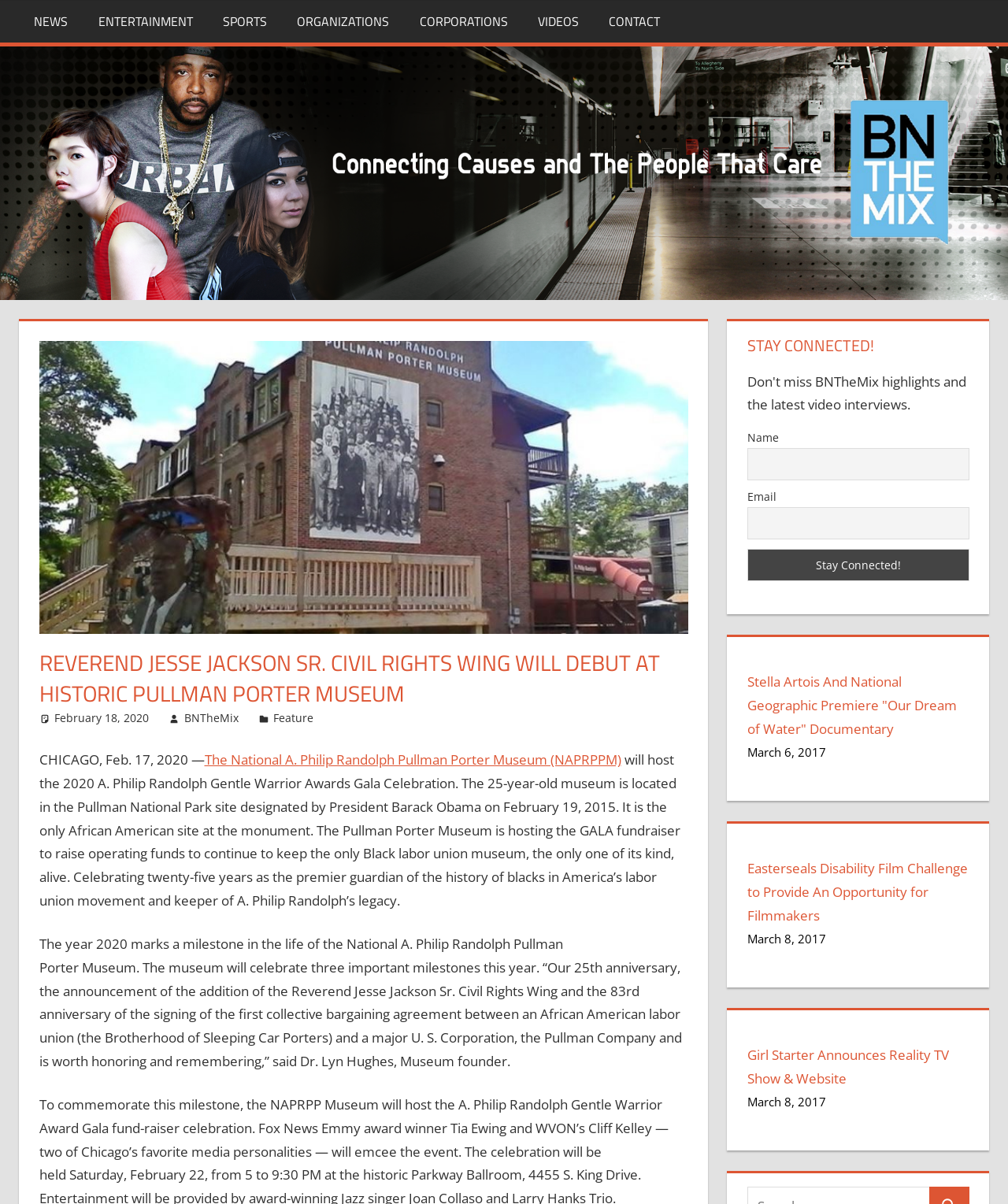What is the name of the person quoted in the article?
Based on the image, give a concise answer in the form of a single word or short phrase.

Dr. Lyn Hughes